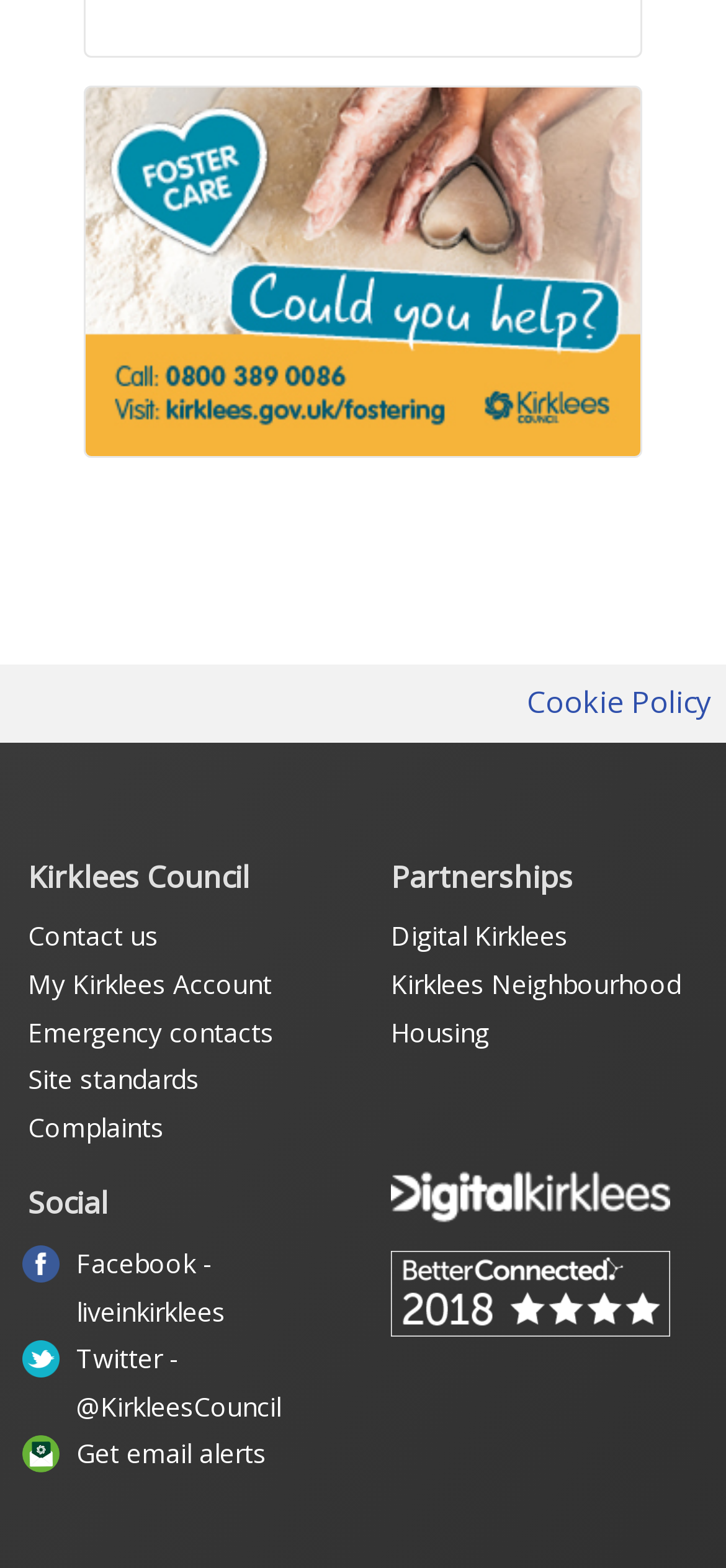Please identify the bounding box coordinates of the area that needs to be clicked to follow this instruction: "Access My Kirklees Account".

[0.538, 0.734, 0.962, 0.789]